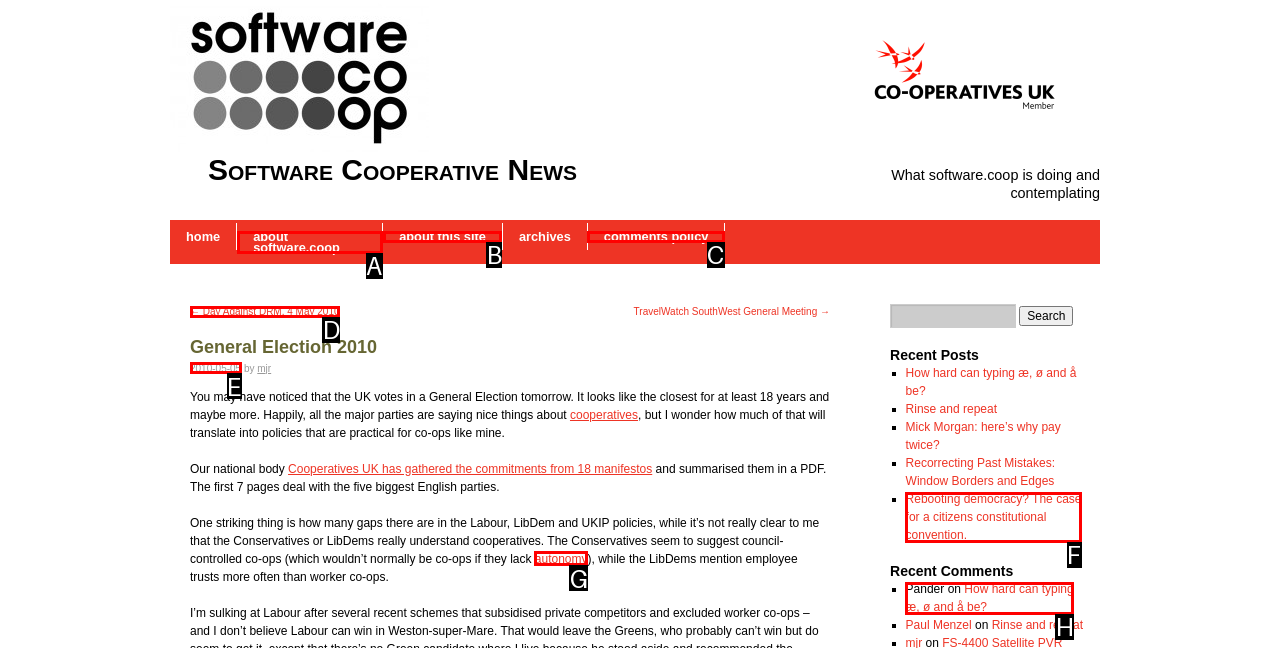Determine which option fits the element description: Comments Policy
Answer with the option’s letter directly.

C